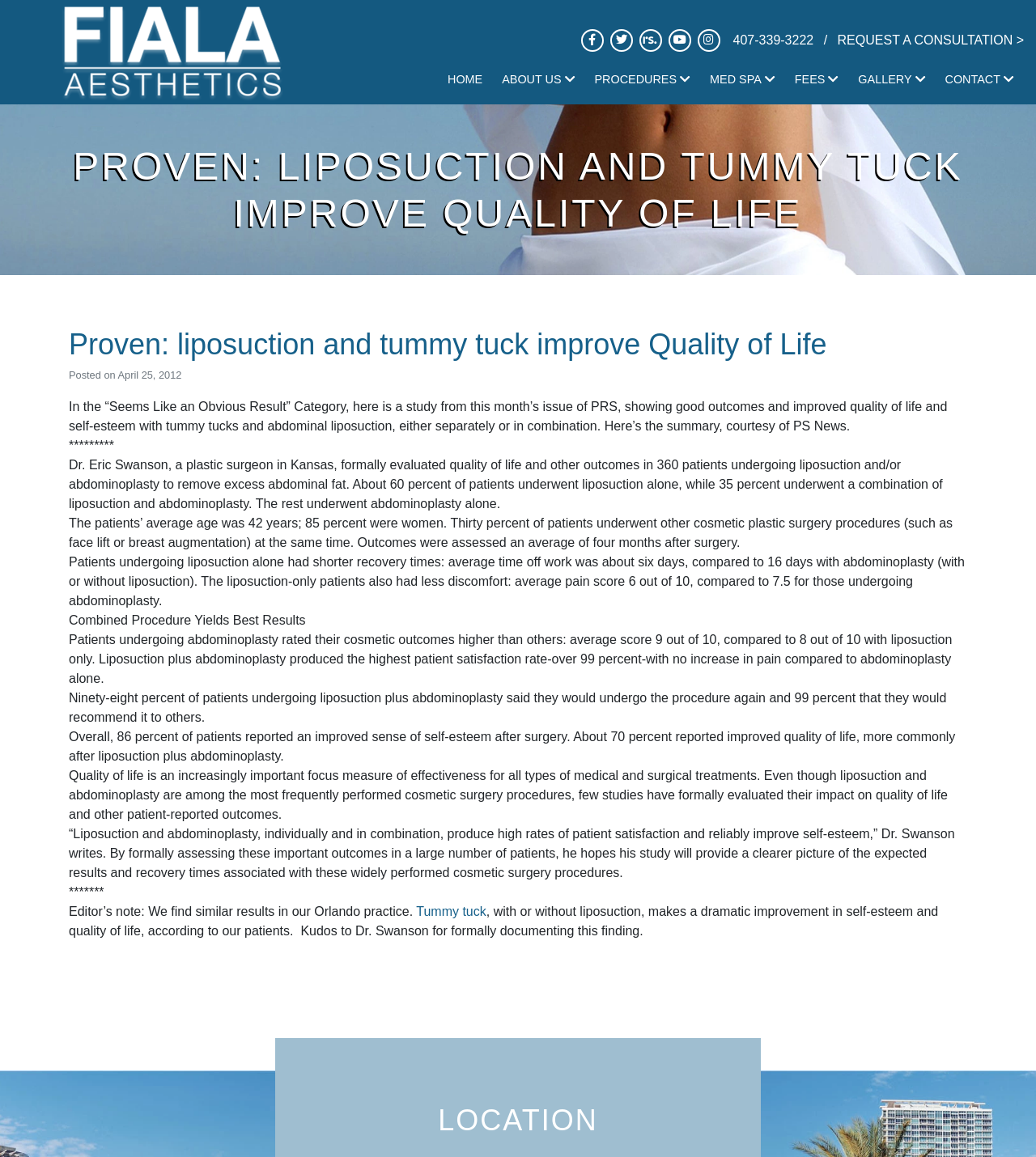Indicate the bounding box coordinates of the clickable region to achieve the following instruction: "Click on the 'general' category."

None